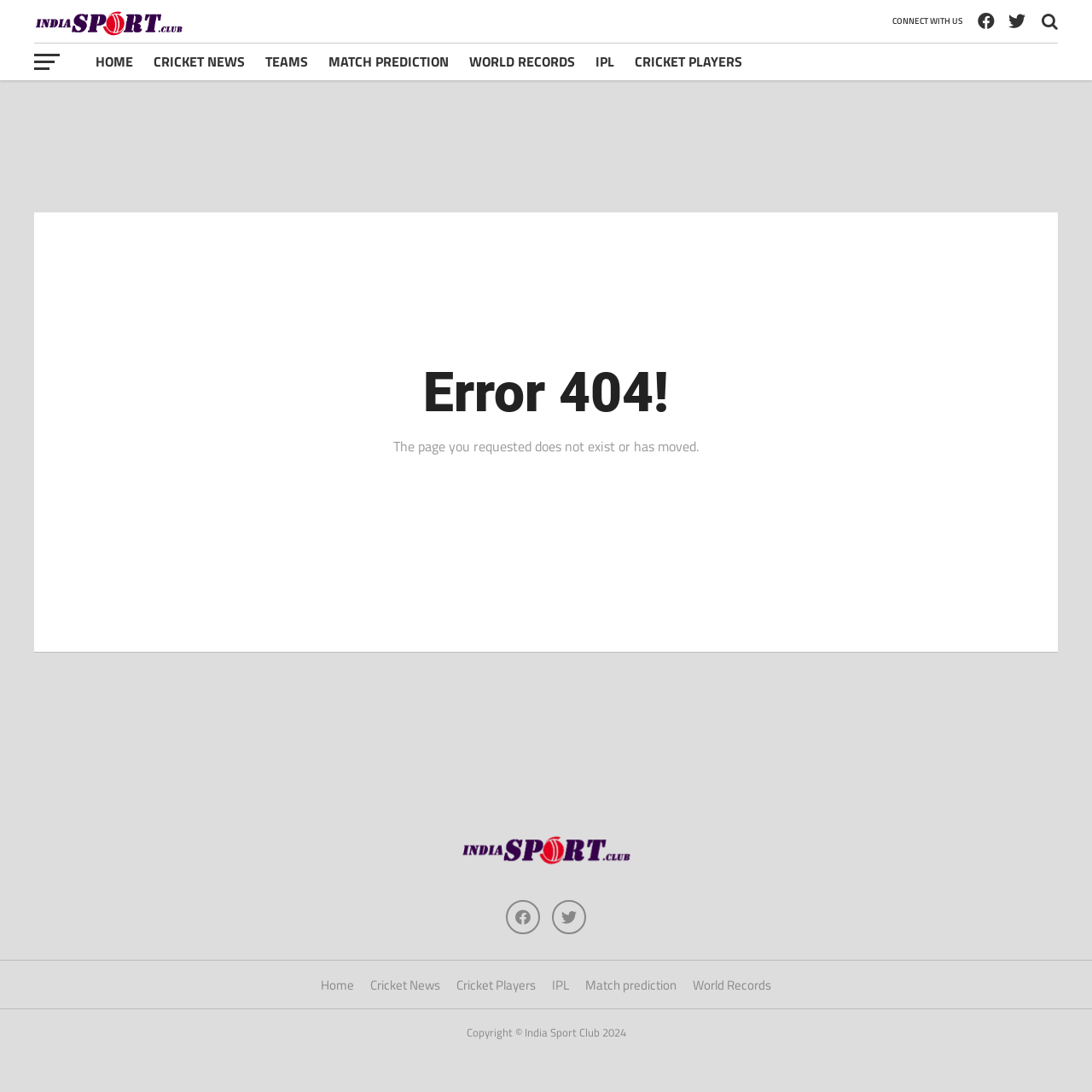What is the copyright information displayed at the bottom of the webpage?
Answer with a single word or phrase, using the screenshot for reference.

Copyright India Sport Club 2024